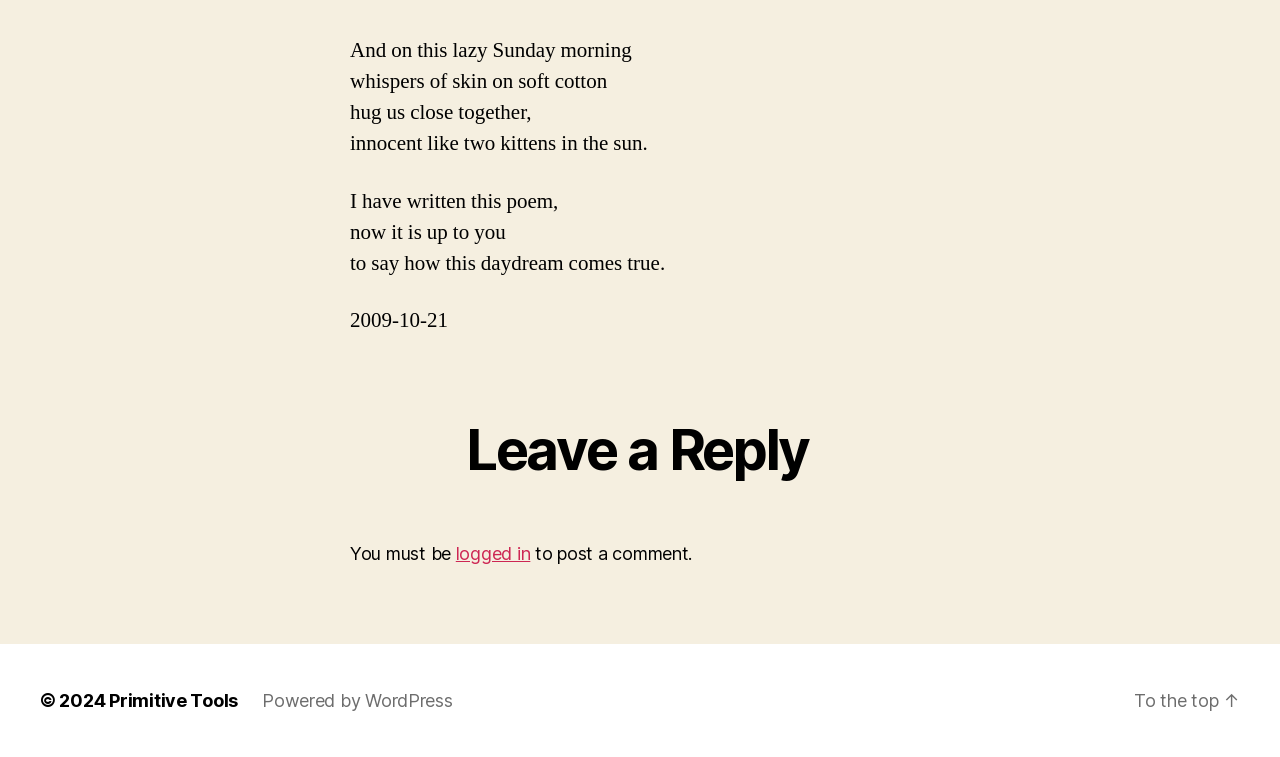Bounding box coordinates are given in the format (top-left x, top-left y, bottom-right x, bottom-right y). All values should be floating point numbers between 0 and 1. Provide the bounding box coordinate for the UI element described as: Powered by WordPress

[0.205, 0.911, 0.354, 0.939]